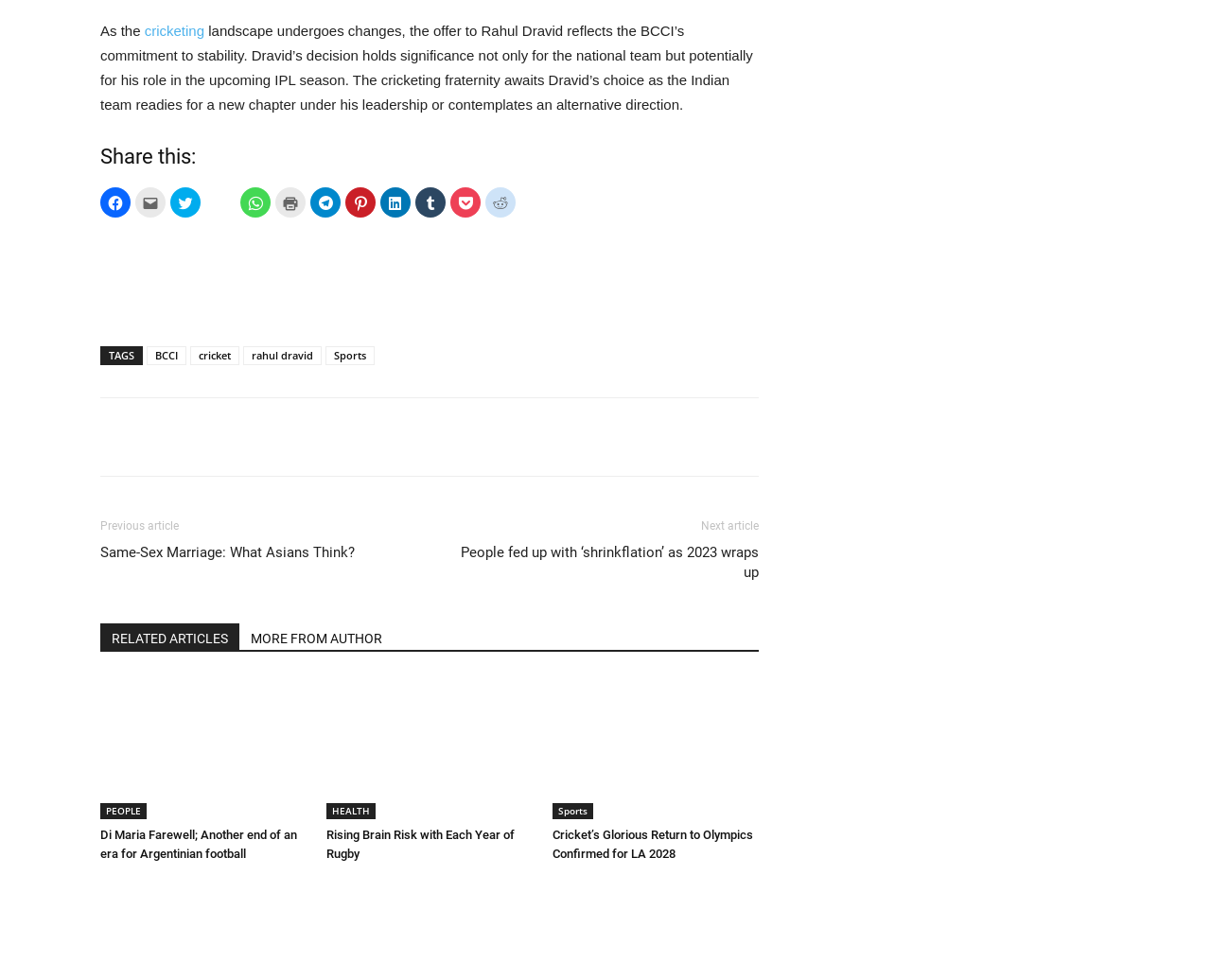Provide the bounding box coordinates of the area you need to click to execute the following instruction: "Click the 'NEWSLETTERS' link".

None